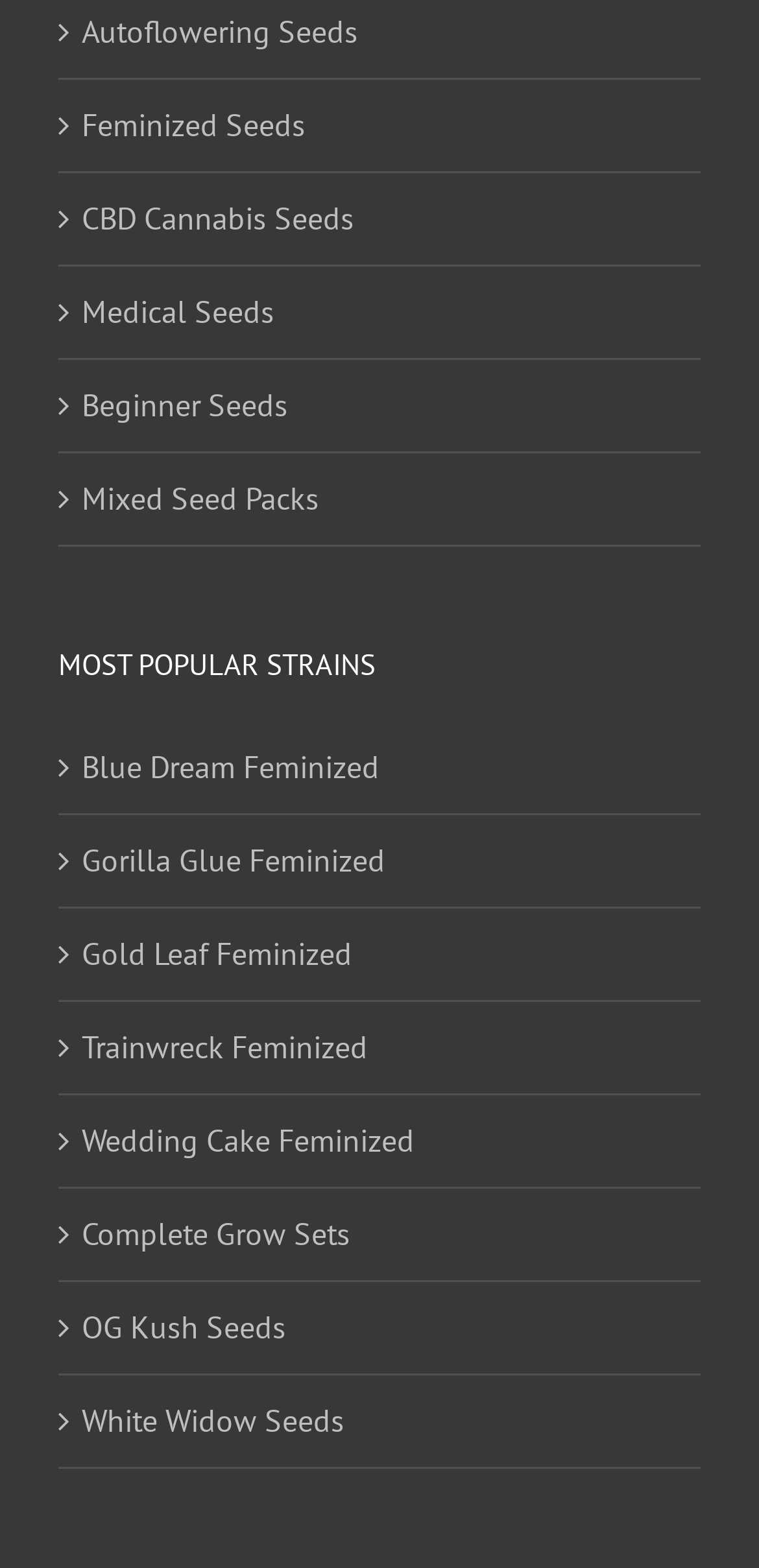Determine the bounding box for the described UI element: "Autoflowering Seeds".

[0.108, 0.003, 0.897, 0.037]